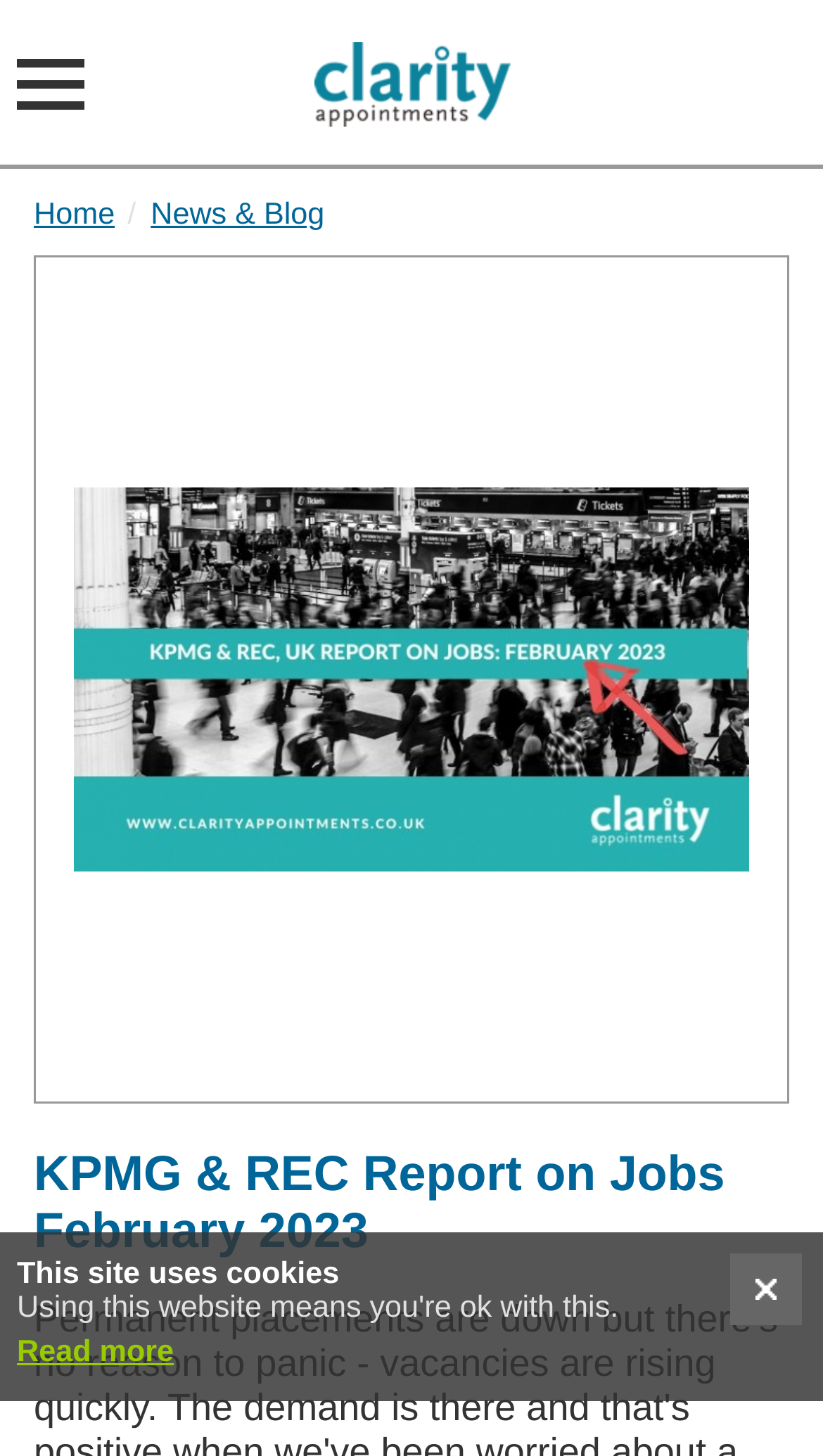Generate a comprehensive caption for the webpage you are viewing.

The webpage is about the KPMG & REC Report on Jobs for February 2023 Marketplace Survey. At the top, there is a navigation menu with three links: an empty link, "Home", and "News & Blog". The "Home" link is positioned to the left of the "/" static text, and the "News & Blog" link is to its right.

Below the navigation menu, there is a prominent link titled "KPMG & REC Report on Jobs February 2023" that takes up most of the width of the page. This link contains an image with the same title, which is positioned below the link text. The image is centered and takes up about two-thirds of the page's width.

Further down, there is a heading with the same title as the link, "KPMG & REC Report on Jobs February 2023", which is positioned below the image. This heading is centered and spans about nine-tenths of the page's width.

At the bottom of the page, there is a notice that says "This site uses cookies" and a "Read more" link to the right of it. The notice and link are positioned near the bottom left corner of the page.